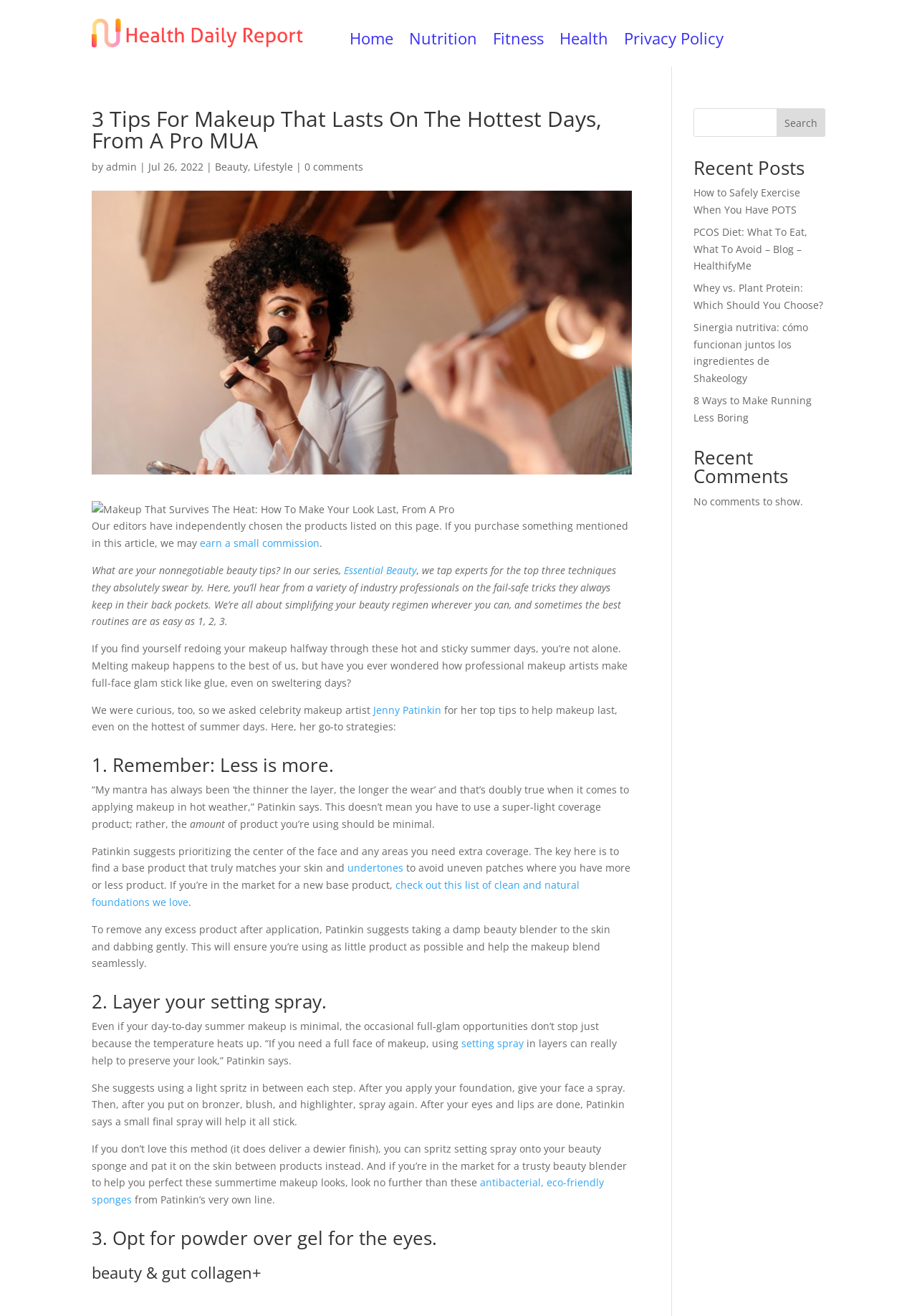Identify the bounding box coordinates necessary to click and complete the given instruction: "Email the law firm directly through the 'Email us' link".

None